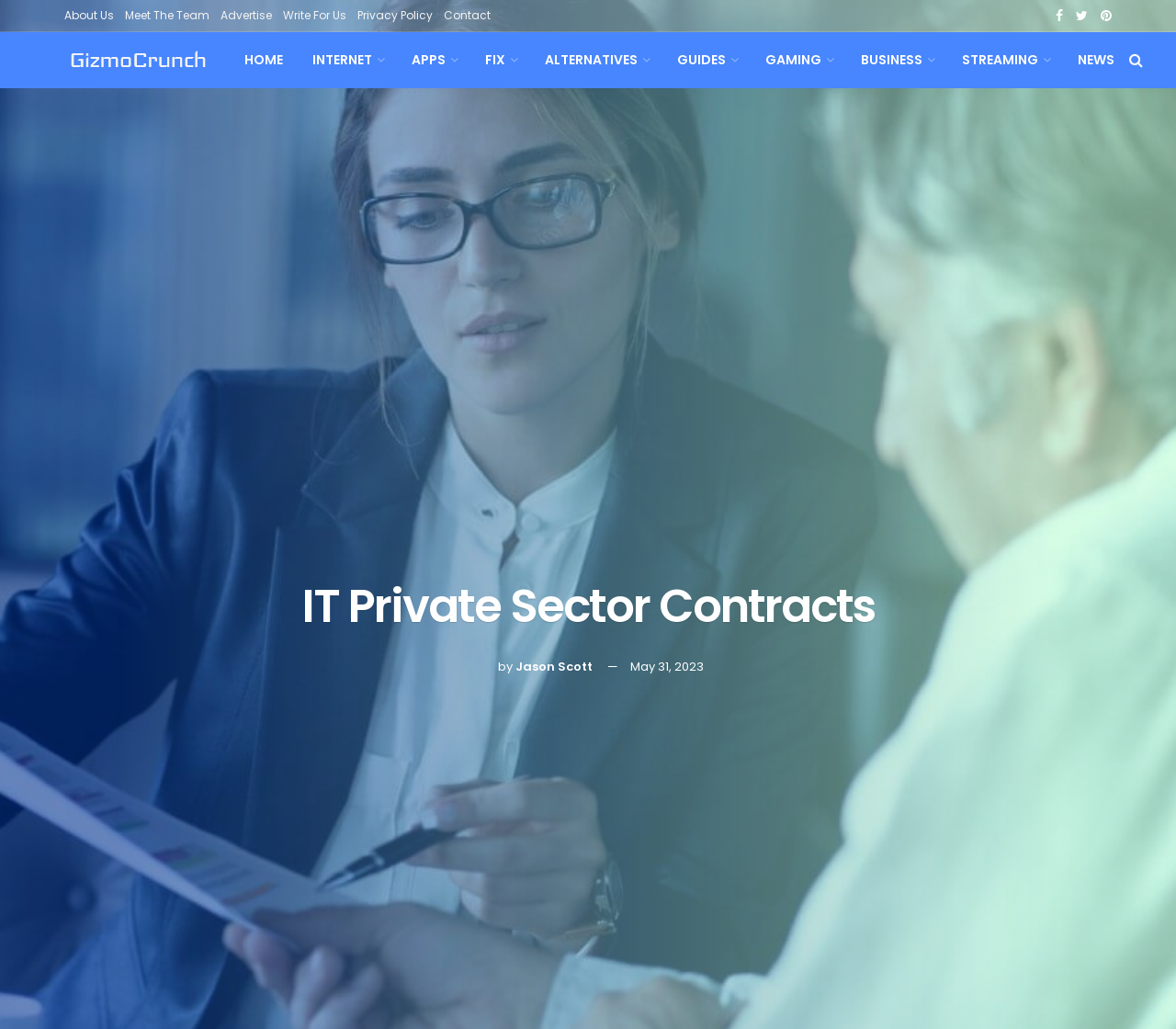Can you specify the bounding box coordinates for the region that should be clicked to fulfill this instruction: "go to home page".

[0.195, 0.031, 0.253, 0.086]